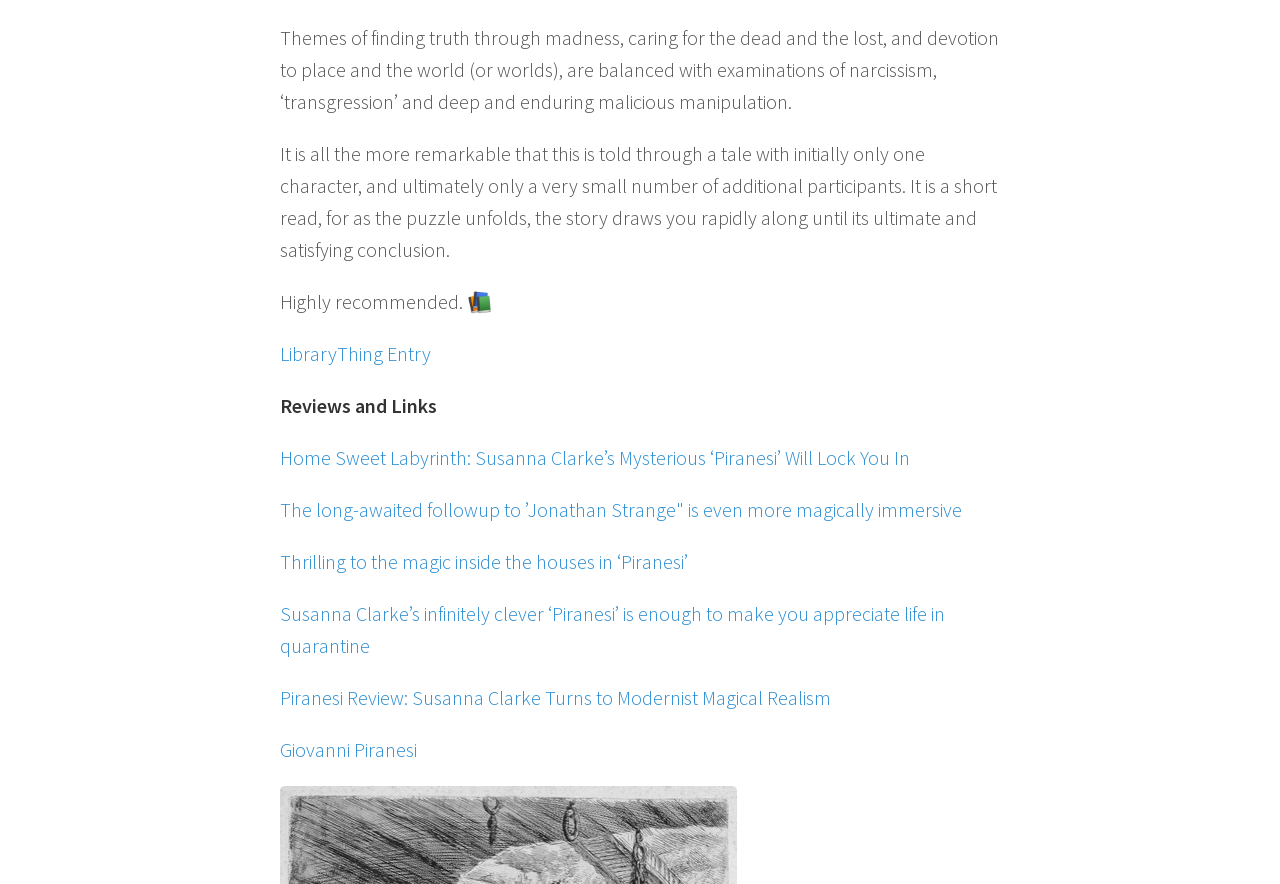Using the webpage screenshot, find the UI element described by LibraryThing Entry. Provide the bounding box coordinates in the format (top-left x, top-left y, bottom-right x, bottom-right y), ensuring all values are floating point numbers between 0 and 1.

[0.219, 0.385, 0.337, 0.413]